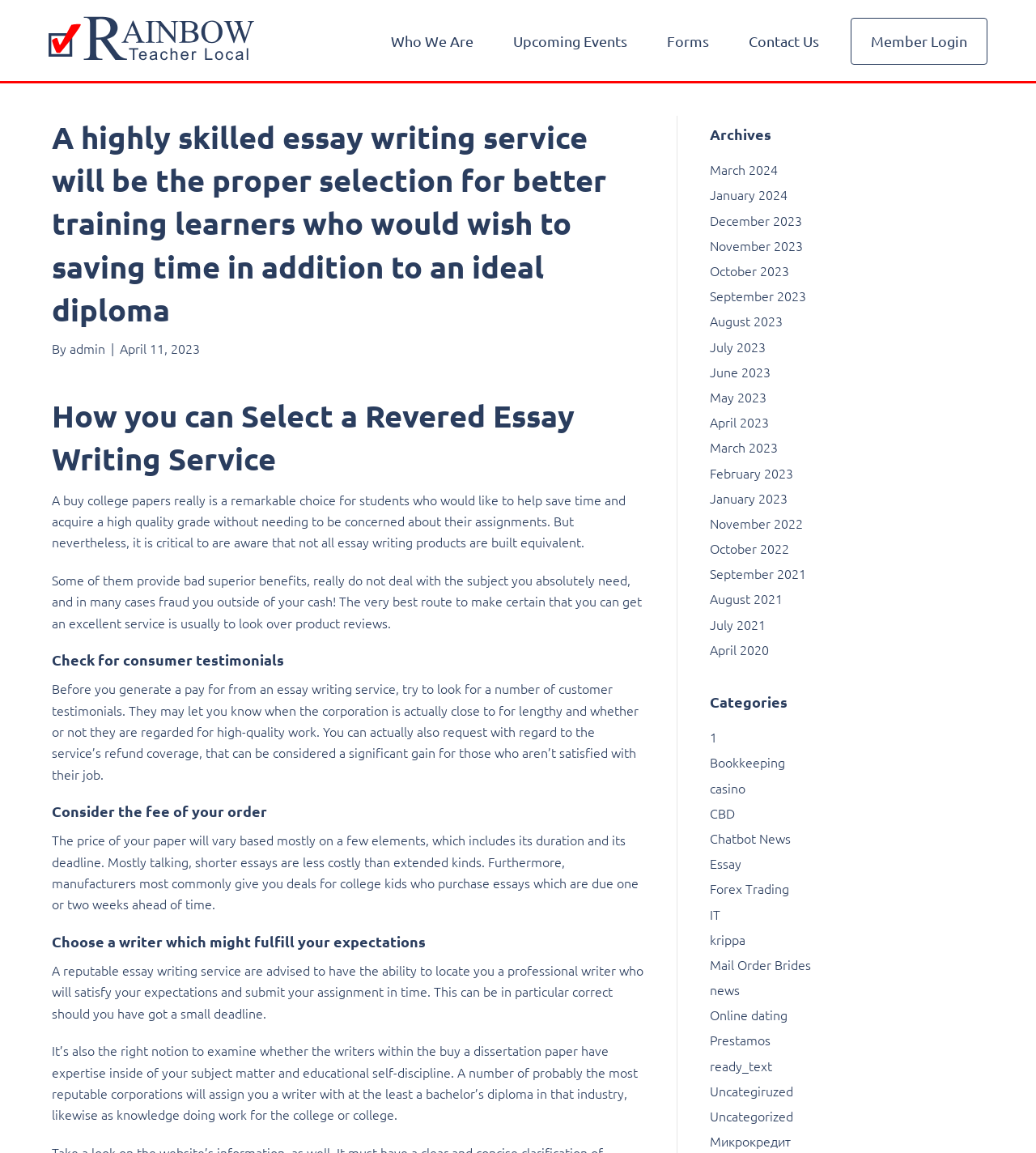Give a short answer to this question using one word or a phrase:
How many links are there in the 'Archives' section?

16